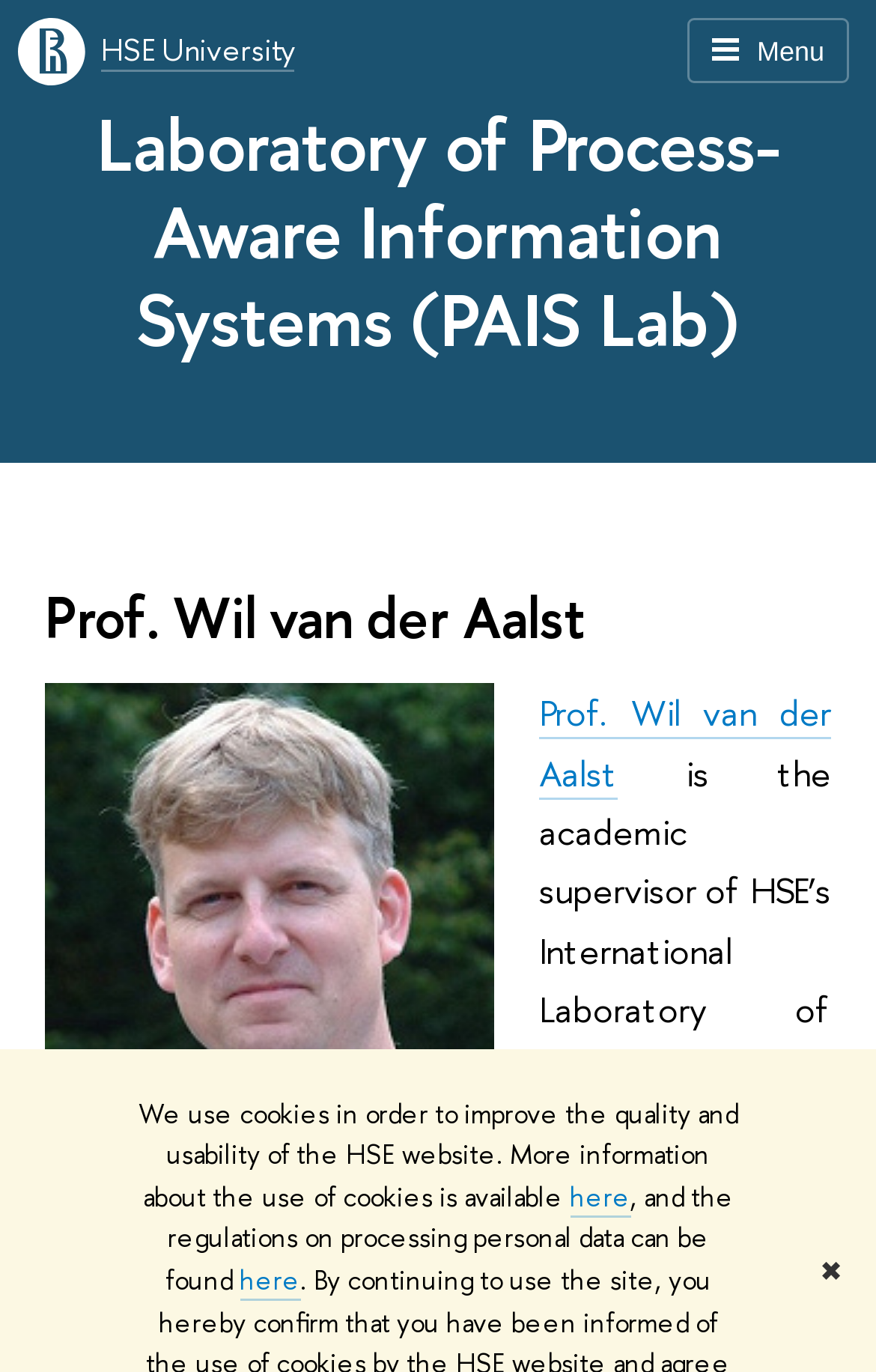What is the name of the university?
Please answer using one word or phrase, based on the screenshot.

HSE University